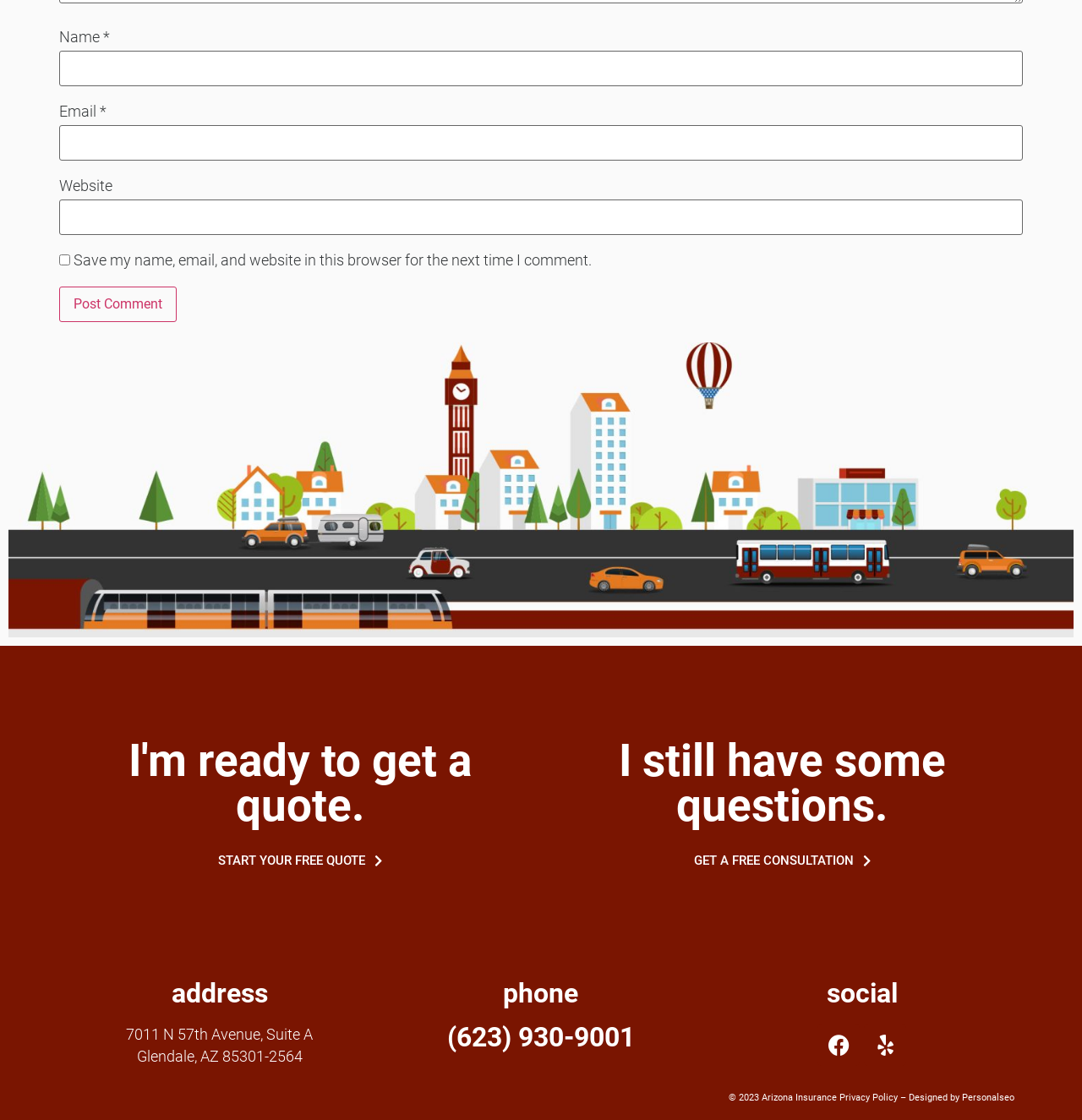What is the company's phone number?
Make sure to answer the question with a detailed and comprehensive explanation.

I found the phone number by looking at the 'phone' section of the webpage, where it is listed as '(623) 930-9001'.